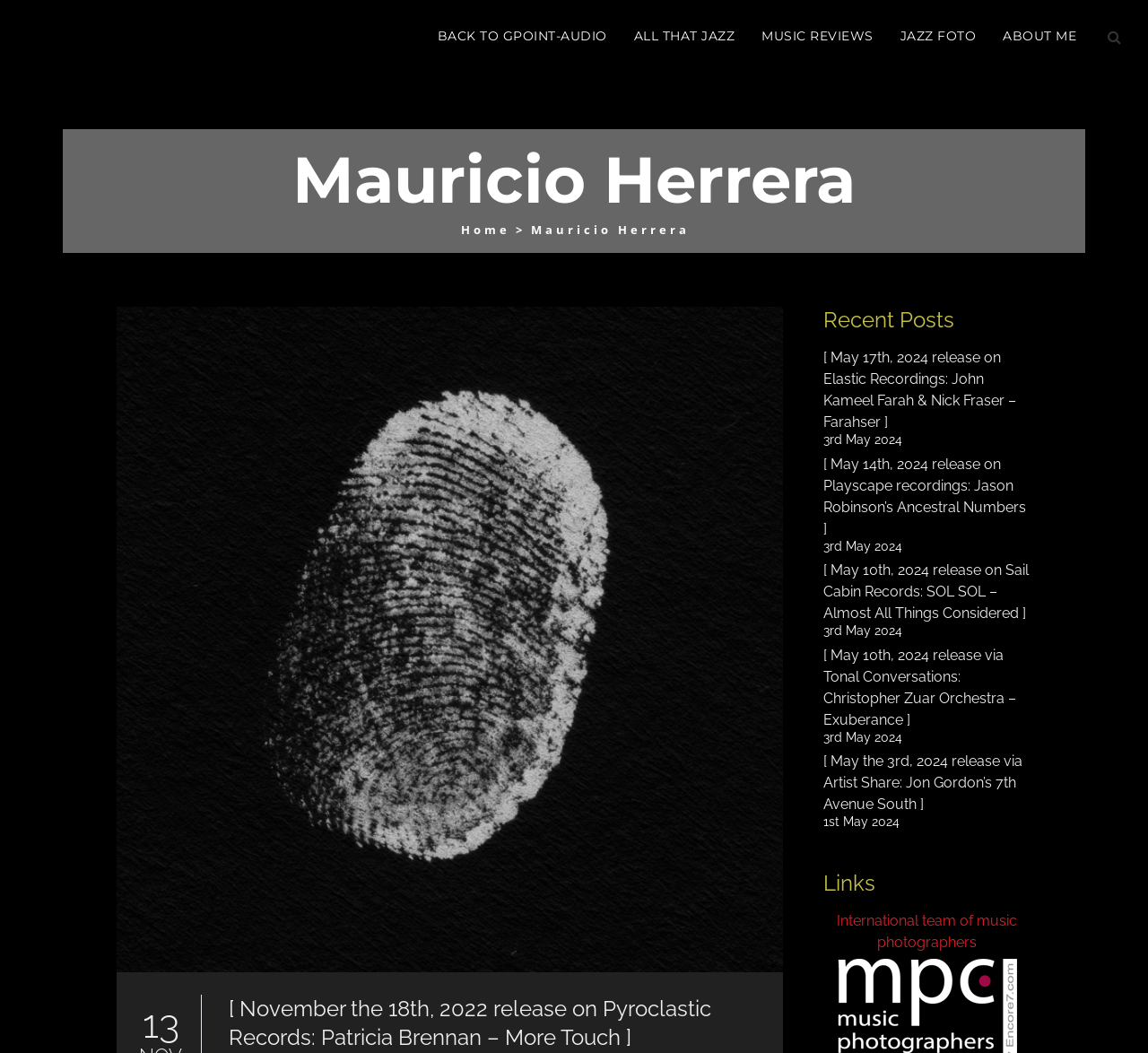Provide a brief response to the question using a single word or phrase: 
What is the name of the jazz musician featured on the webpage?

Mauricio Herrera